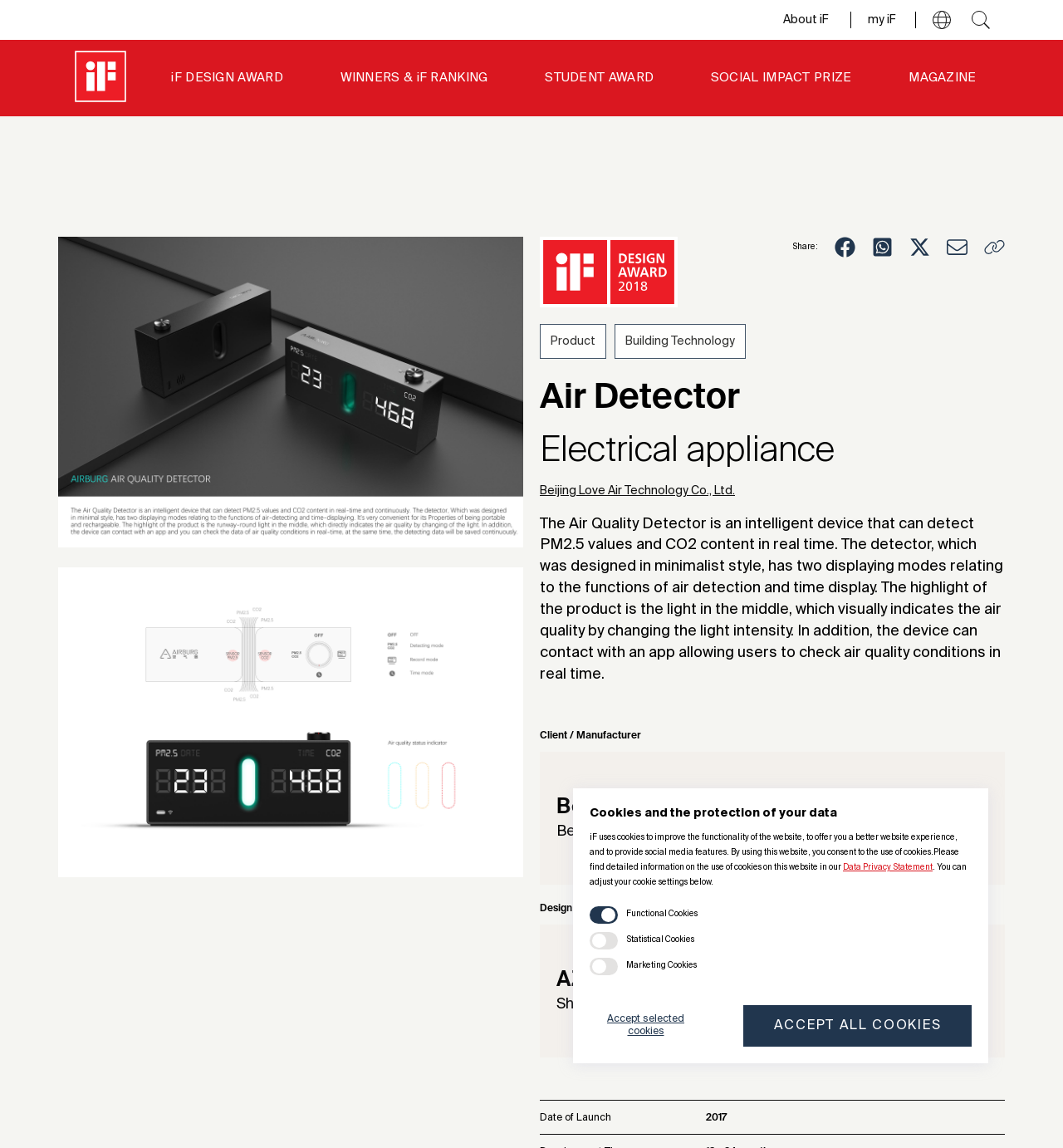Deliver a detailed narrative of the webpage's visual and textual elements.

The webpage is about the iF Design Award winner, the Air Quality Detector. At the top of the page, there are links to "About iF", "my iF", and a search button. Below these links, there are three buttons with icons, likely representing social media or sharing options.

On the left side of the page, there is a menu with links to "iF DESIGN AWARD", "WINNERS & iF RANKING", "STUDENT AWARD", "SOCIAL IMPACT PRIZE", and "MAGAZINE". Below this menu, there are two images of the Air Detector, a product that detects PM2.5 values and CO2 content in real-time.

To the right of the images, there is a section with information about the product. It has a heading "Air Detector" and a subheading "Electrical appliance". Below these headings, there is a link to the manufacturer, Beijing Love Air Technology Co., Ltd. The product description explains that the detector has two displaying modes, relating to air detection and time display, and that it can connect to an app for real-time air quality checks.

Further down, there are sections with information about the client/manufacturer, design, and date of launch. The client/manufacturer section has a link to Beijing Love Air Technology Co., Ltd., and the design section has a link to AZ Industrial Design Co., Ltd. The date of launch is listed as 2017.

At the bottom of the page, there is a section about cookies and data privacy, with links to a "Data Privacy Statement" and buttons to accept or adjust cookie settings.